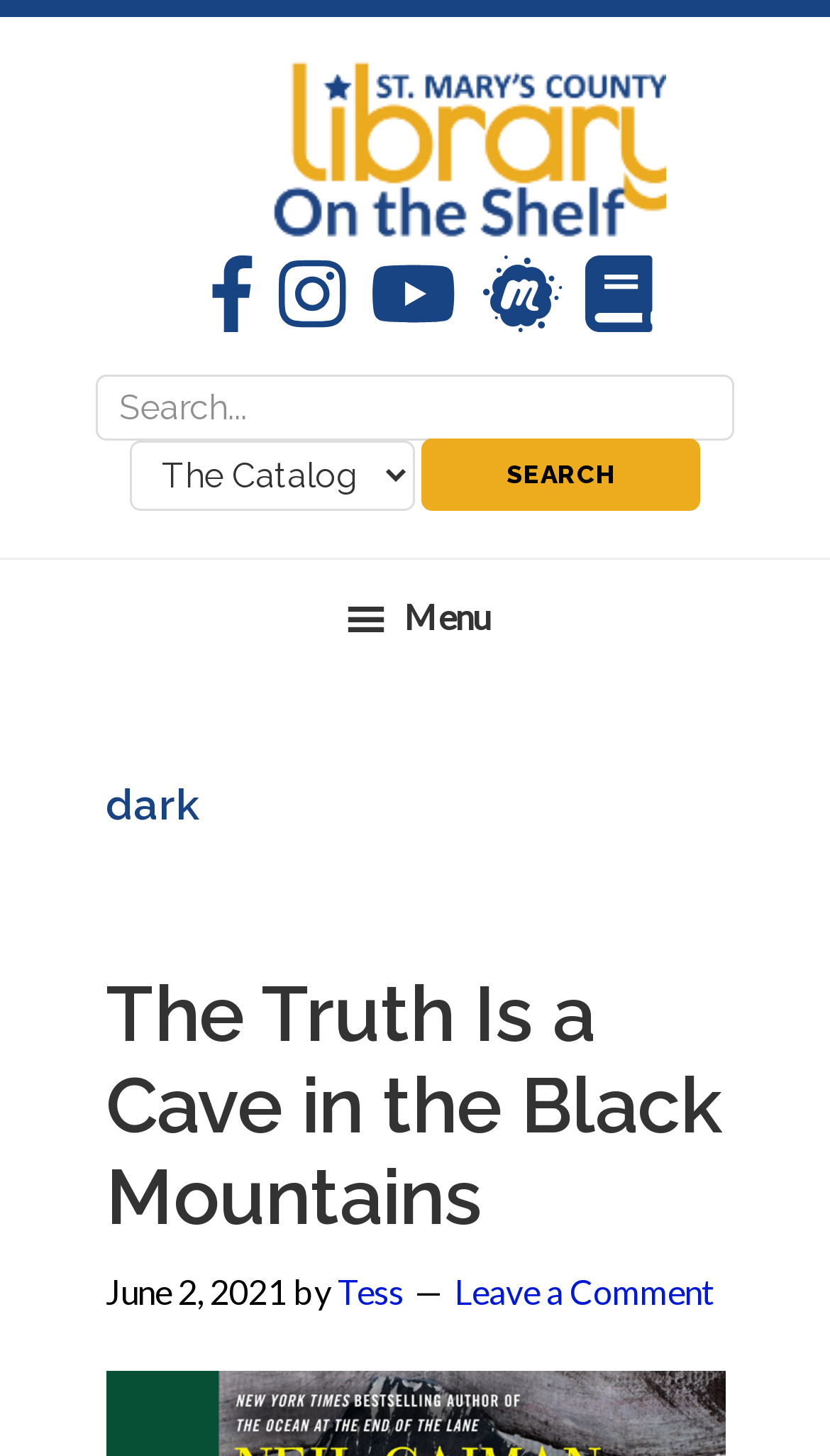Could you specify the bounding box coordinates for the clickable section to complete the following instruction: "Search for something"?

[0.05, 0.257, 0.95, 0.353]